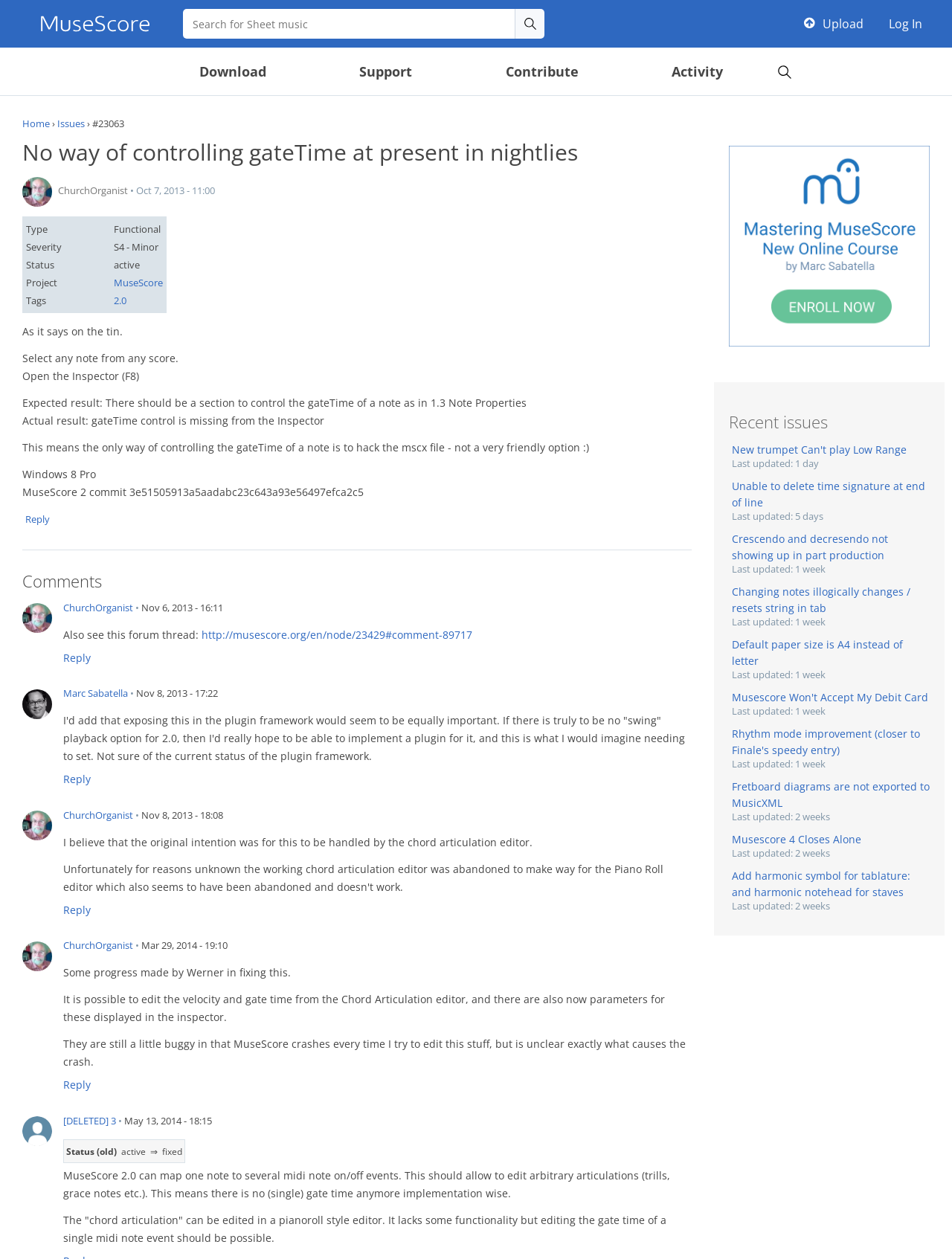Find the bounding box coordinates of the clickable region needed to perform the following instruction: "Reply to a comment". The coordinates should be provided as four float numbers between 0 and 1, i.e., [left, top, right, bottom].

[0.027, 0.408, 0.052, 0.418]